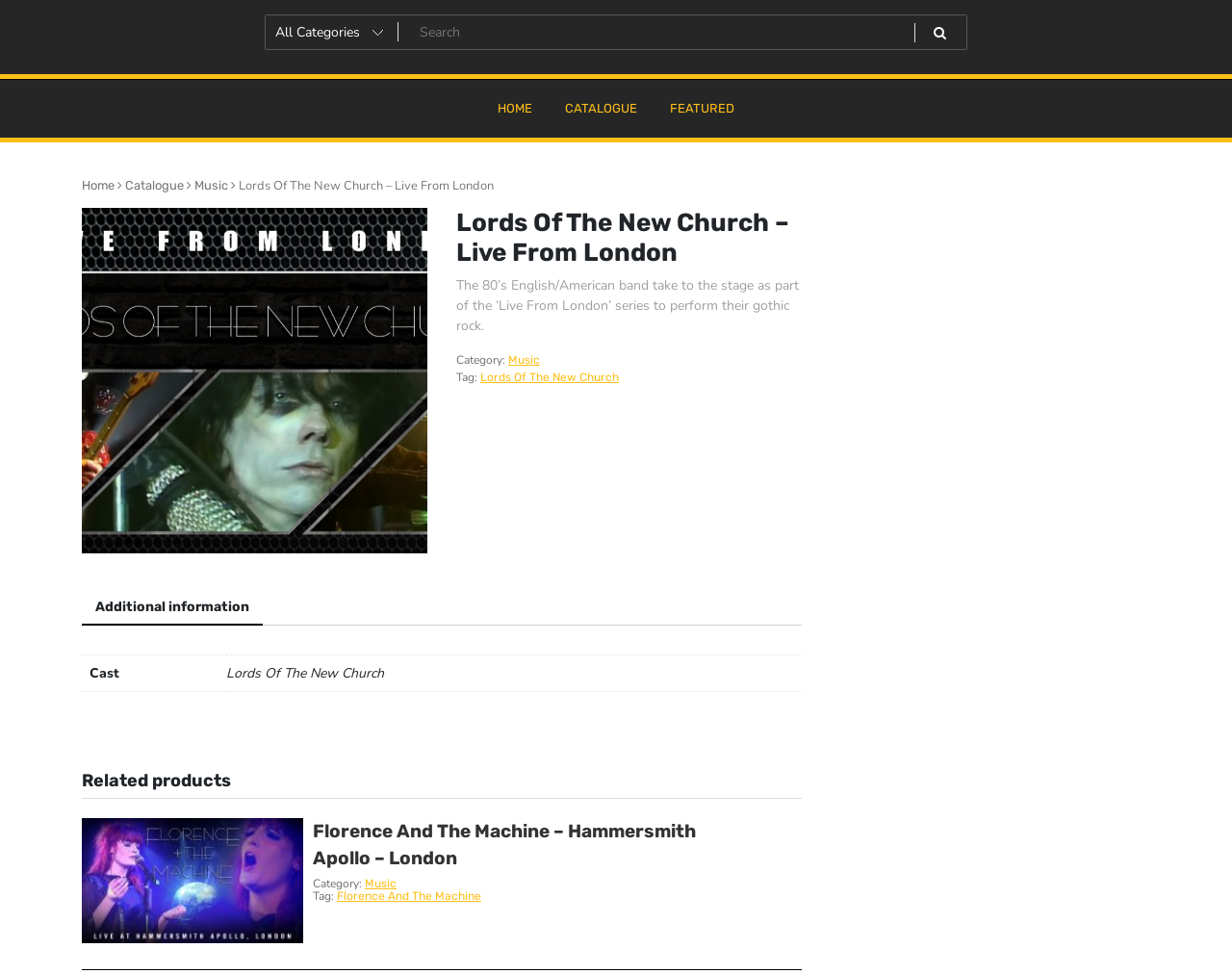Give a comprehensive overview of the webpage, including key elements.

The webpage is about Lords Of The New Church, a band that performed live in London. At the top, there is a search bar with a combobox and a search button. Below the search bar, there are three main navigation links: "HOME", "CATALOGUE", and "FEATURED". 

On the left side, there are additional navigation links: "Home", "Catalogue", "Music", and a figure with an image. The main content of the page is divided into sections. The first section has a heading "Lords Of The New Church – Live From London" and a paragraph describing the band's performance. Below the paragraph, there are two lines of text: "Category: Music" and "Tag: Lords Of The New Church".

The next section is a tab list with one tab "Additional information" that is not selected by default. When selected, it displays a table with a row header "Cast" and a grid cell with the value "Lords Of The New Church". 

The final section is headed "Related products" and lists two related products. The first product has an image and no text, while the second product is "Florence And The Machine – Hammersmith Apollo – London" with a heading, category "Music", and tag "Florence And The Machine".